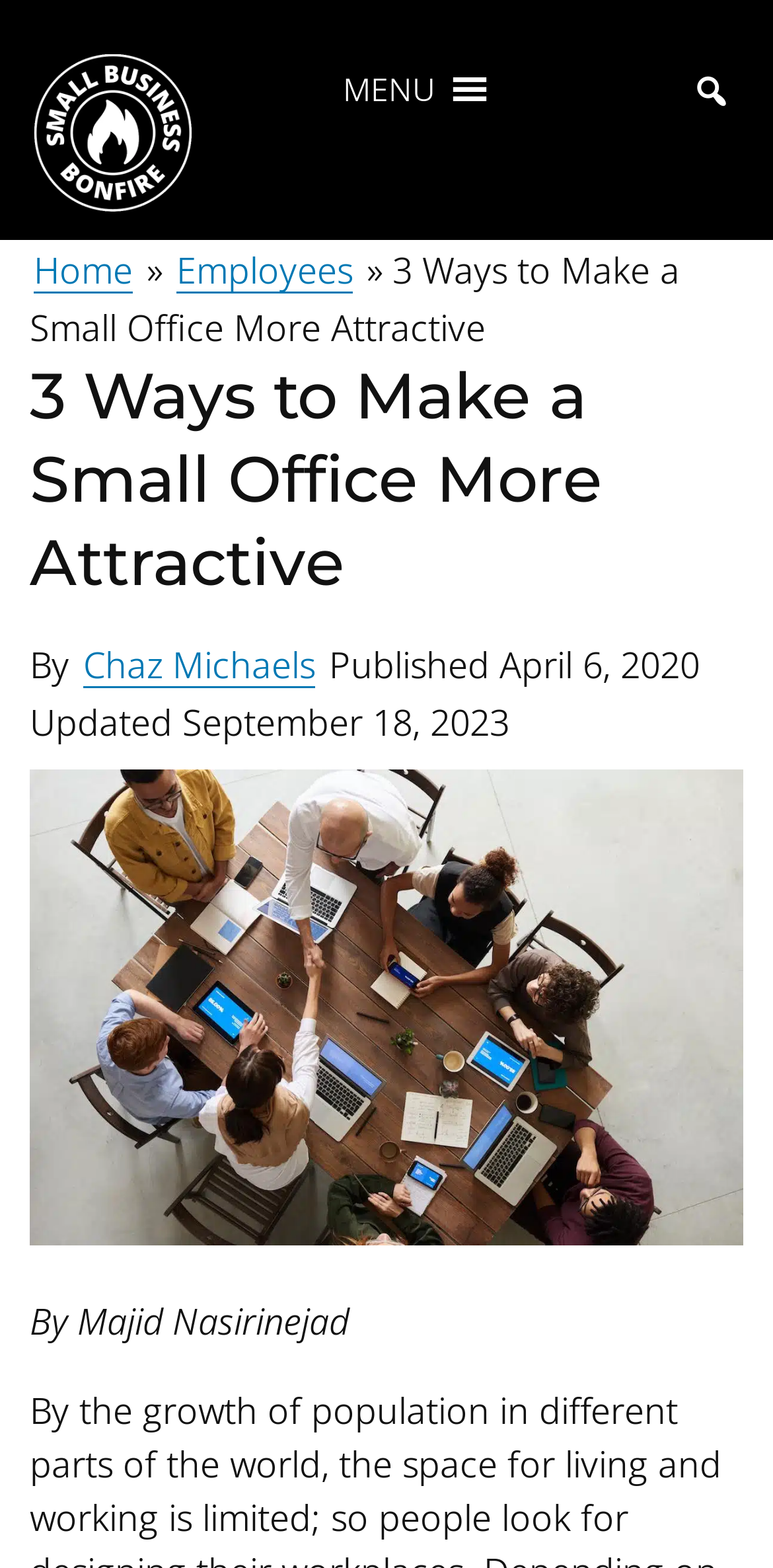Provide a thorough description of the webpage you see.

The webpage is about making a small office more attractive and creating a calm working environment. At the top left, there is a logo of "Small Business Bonfire" with a link to the website's homepage. Next to the logo, there is a menu button labeled "MENU" that can be expanded. On the top right, there is a search bar with a search button.

Below the logo, there are navigation links to "Home" and "Employees" pages. The main content of the webpage is headed by a title "3 Ways to Make a Small Office More Attractive" which is a header. The article is written by Chaz Michaels and was published on April 6, 2020, and updated on September 18, 2023. The author's name is mentioned again at the bottom of the article.

The overall structure of the webpage is divided into sections, with the main content taking up most of the space. The menu and search bar are positioned at the top, while the navigation links and author information are placed below the main content.